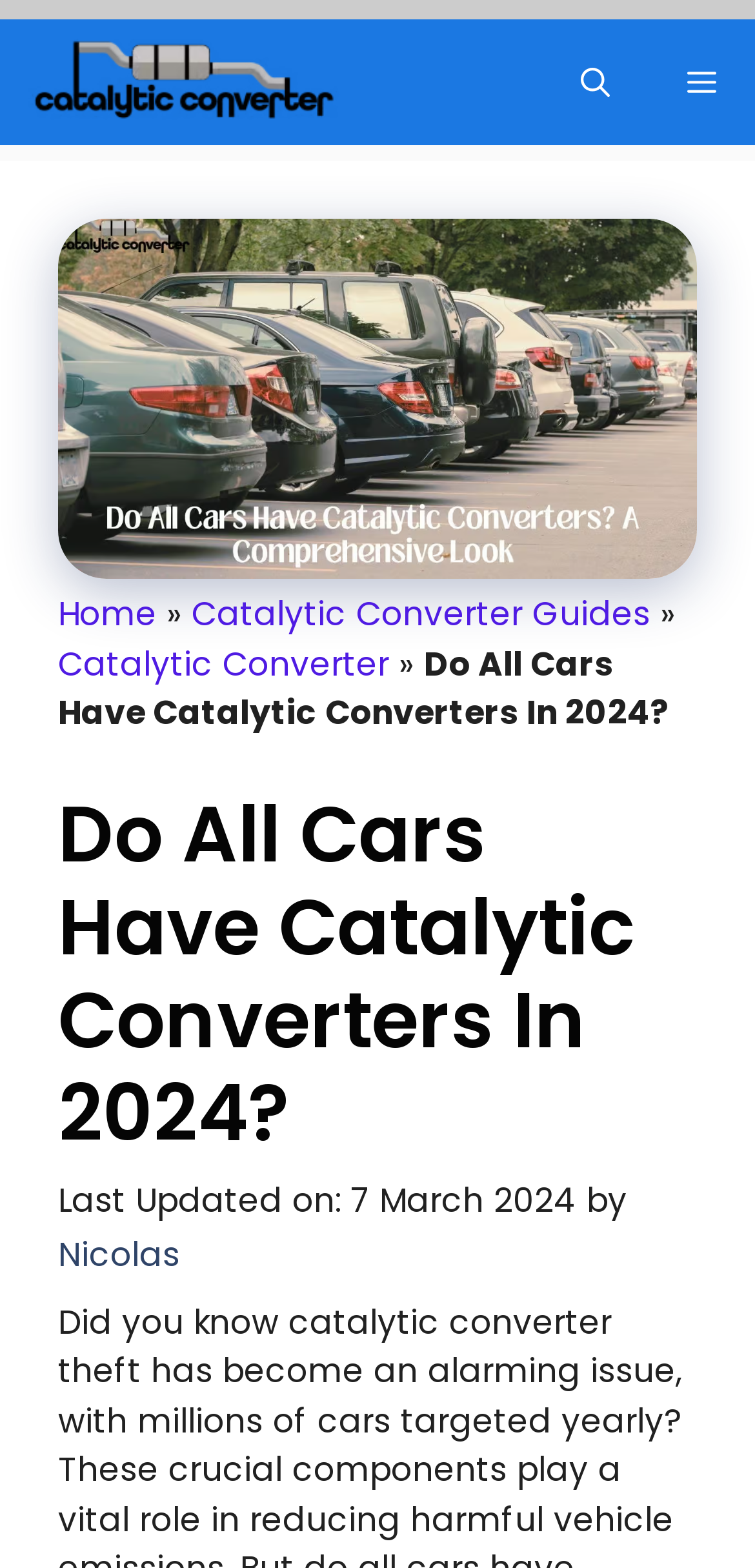Provide an in-depth description of the elements and layout of the webpage.

The webpage is about catalytic converters in cars, with a focus on whether all cars have them. At the top, there is a navigation bar with a link to "Catalytic Converter Solutions" accompanied by an image, and a button to open a menu. To the right of the navigation bar, there is a search button with an image of a car.

Below the navigation bar, there is a large header section that spans almost the entire width of the page. This section contains several links, including "Home", "Catalytic Converter Guides", and "Catalytic Converter". There is also a static text element with the title "Do All Cars Have Catalytic Converters In 2024?" and a heading element with the same title.

In the lower part of the header section, there is a time element that displays the last updated date, "7 March 2024", and a link to the author, "Nicolas". The overall layout is organized, with clear headings and concise text.